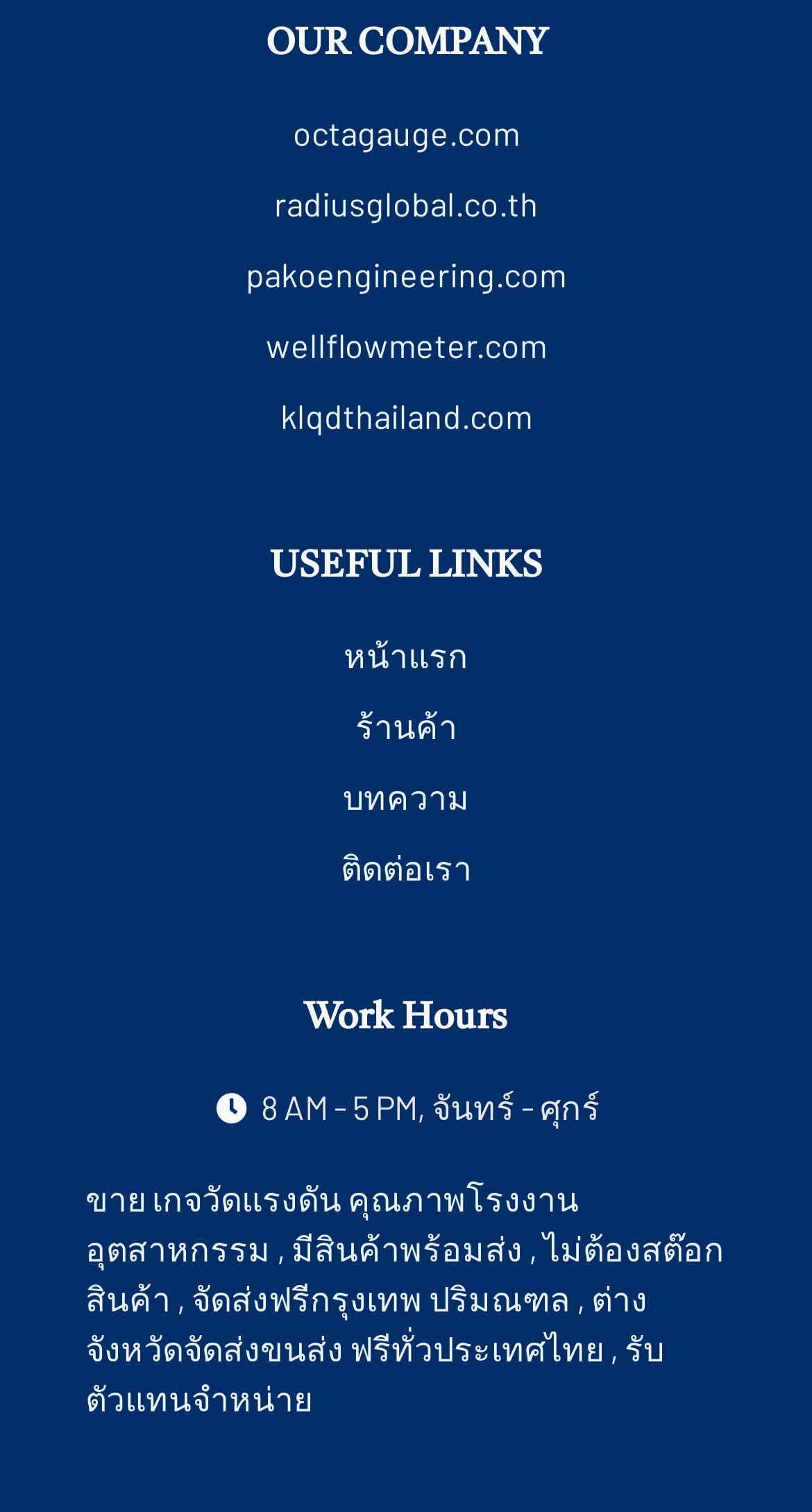Determine the bounding box coordinates of the area to click in order to meet this instruction: "go to หน้าแรก".

[0.105, 0.417, 0.895, 0.45]